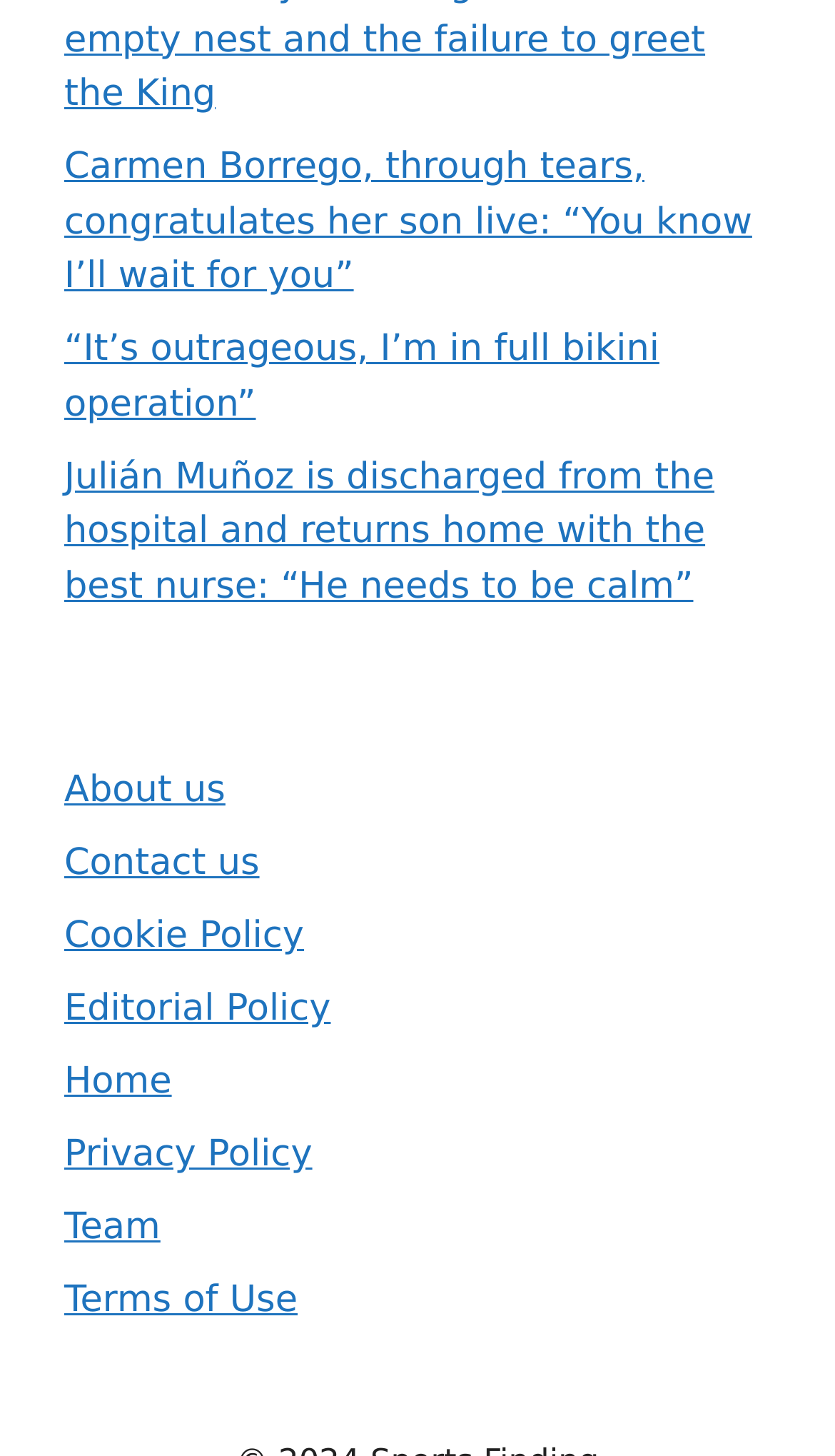Please find the bounding box for the following UI element description. Provide the coordinates in (top-left x, top-left y, bottom-right x, bottom-right y) format, with values between 0 and 1: Contact us

[0.077, 0.578, 0.311, 0.608]